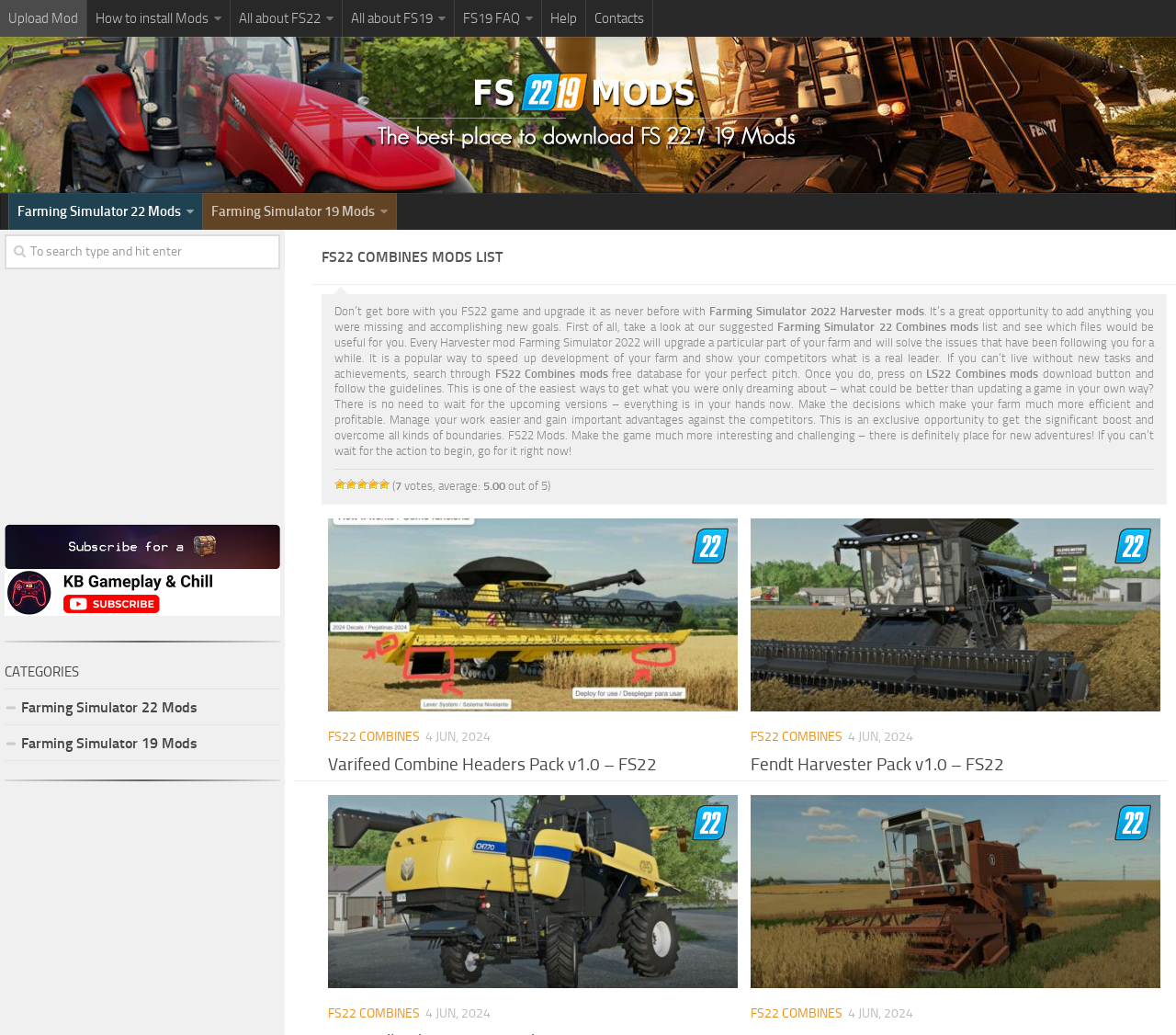Please determine and provide the text content of the webpage's heading.

FS22 COMBINES MODS LIST